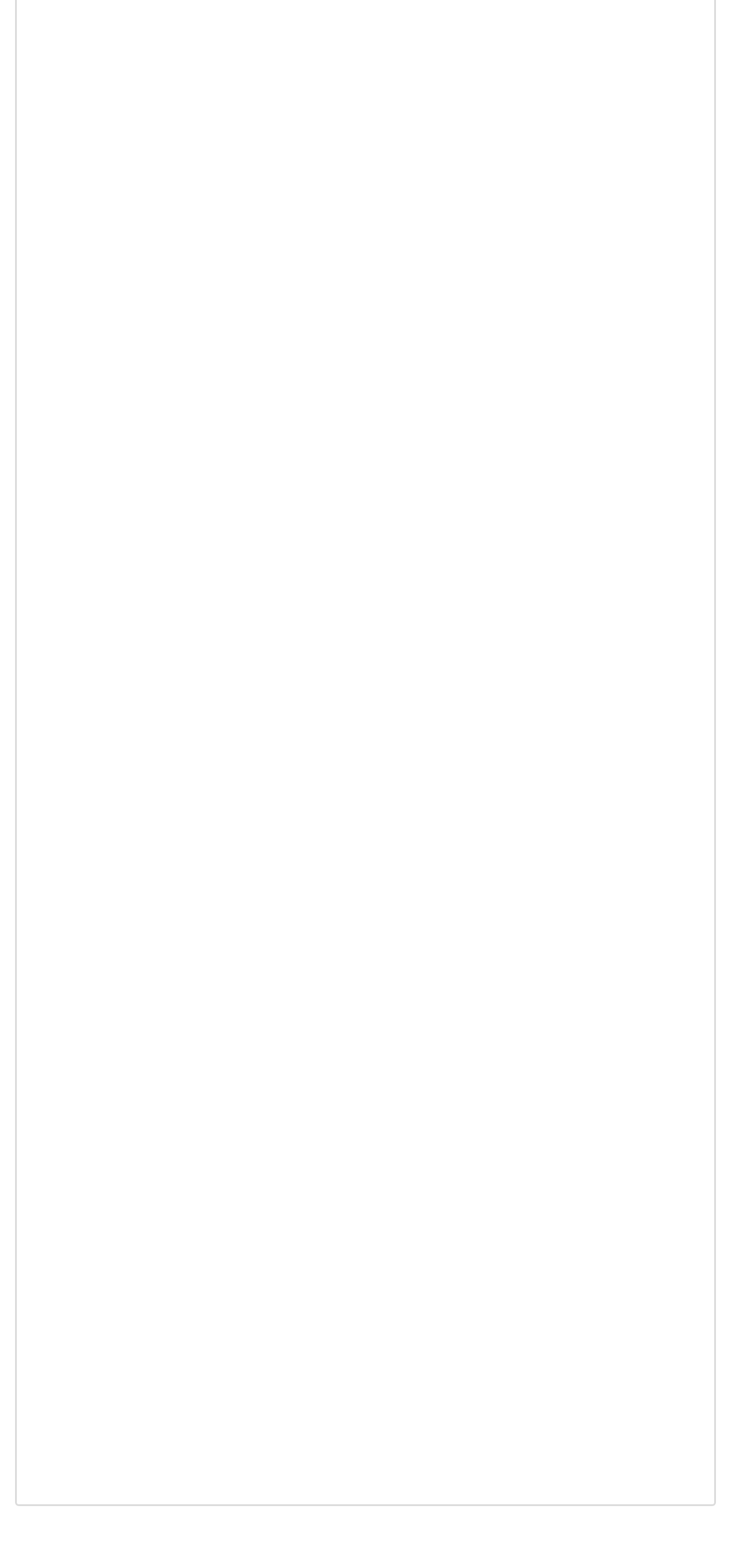Pinpoint the bounding box coordinates of the area that should be clicked to complete the following instruction: "Learn about forwarding cataract FAQ". The coordinates must be given as four float numbers between 0 and 1, i.e., [left, top, right, bottom].

[0.513, 0.338, 0.962, 0.548]